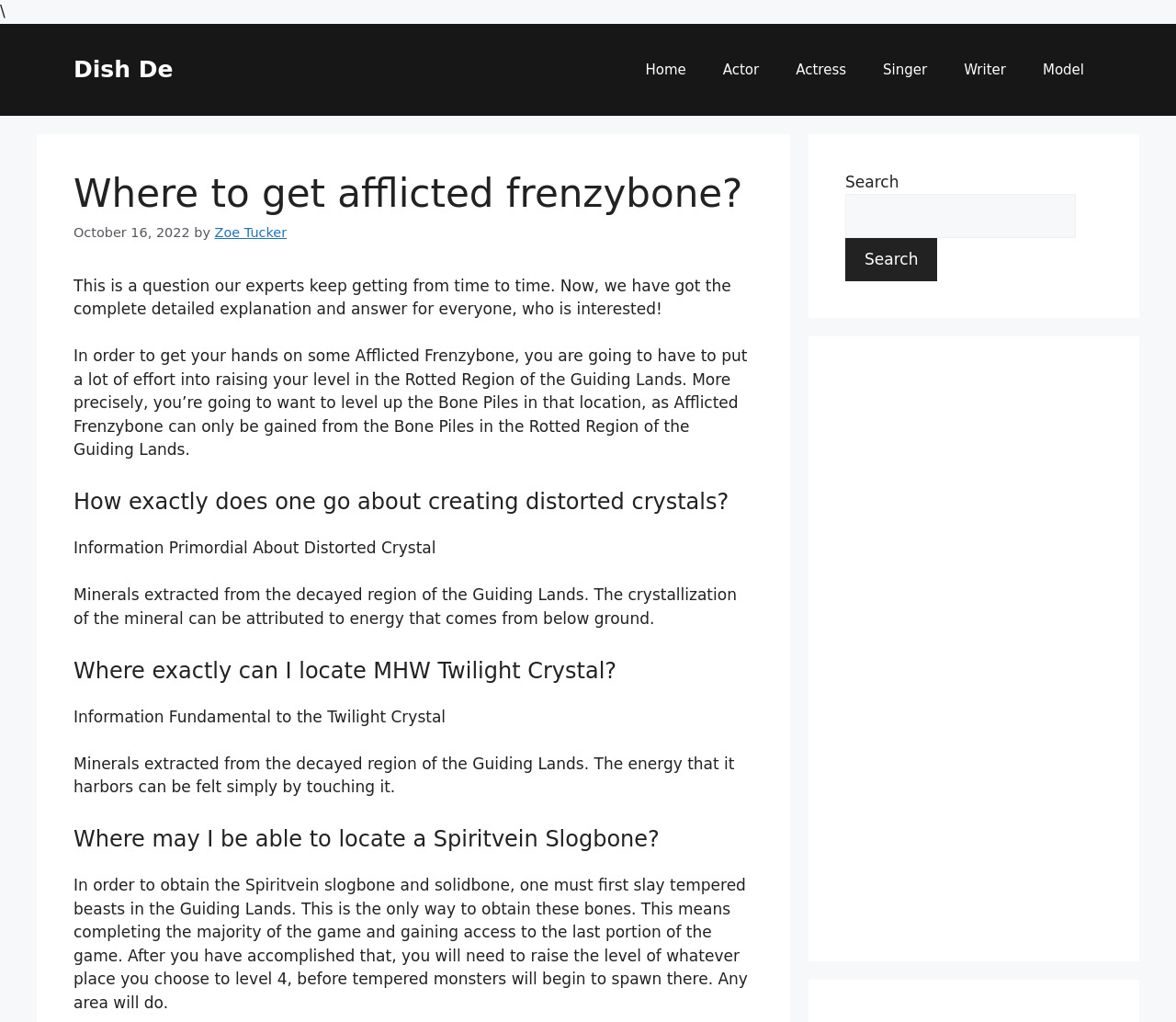Find the bounding box coordinates of the clickable region needed to perform the following instruction: "Click on the 'Actor' link". The coordinates should be provided as four float numbers between 0 and 1, i.e., [left, top, right, bottom].

[0.599, 0.041, 0.661, 0.095]